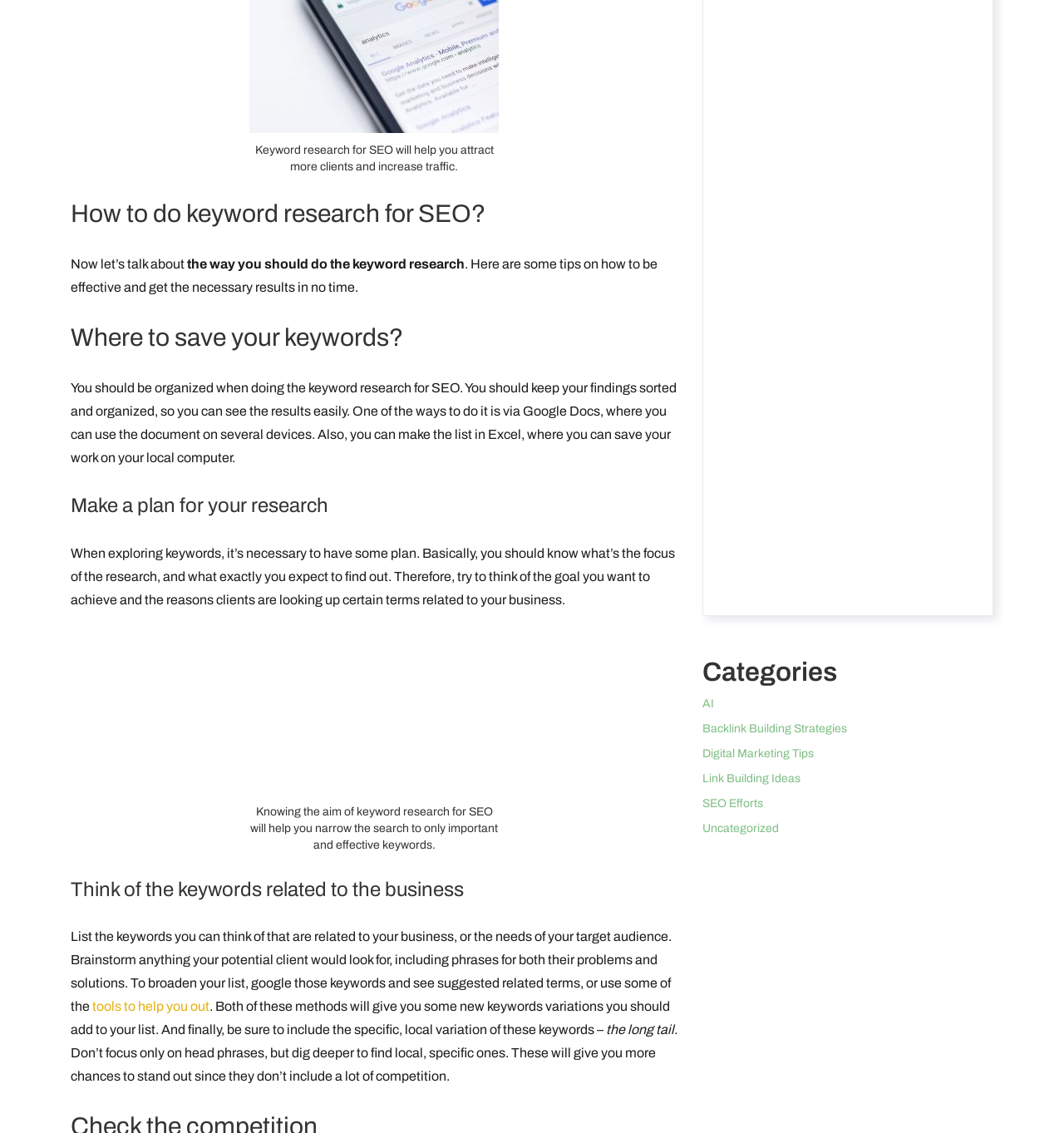Determine the bounding box for the UI element as described: "Uncategorized". The coordinates should be represented as four float numbers between 0 and 1, formatted as [left, top, right, bottom].

[0.66, 0.725, 0.732, 0.736]